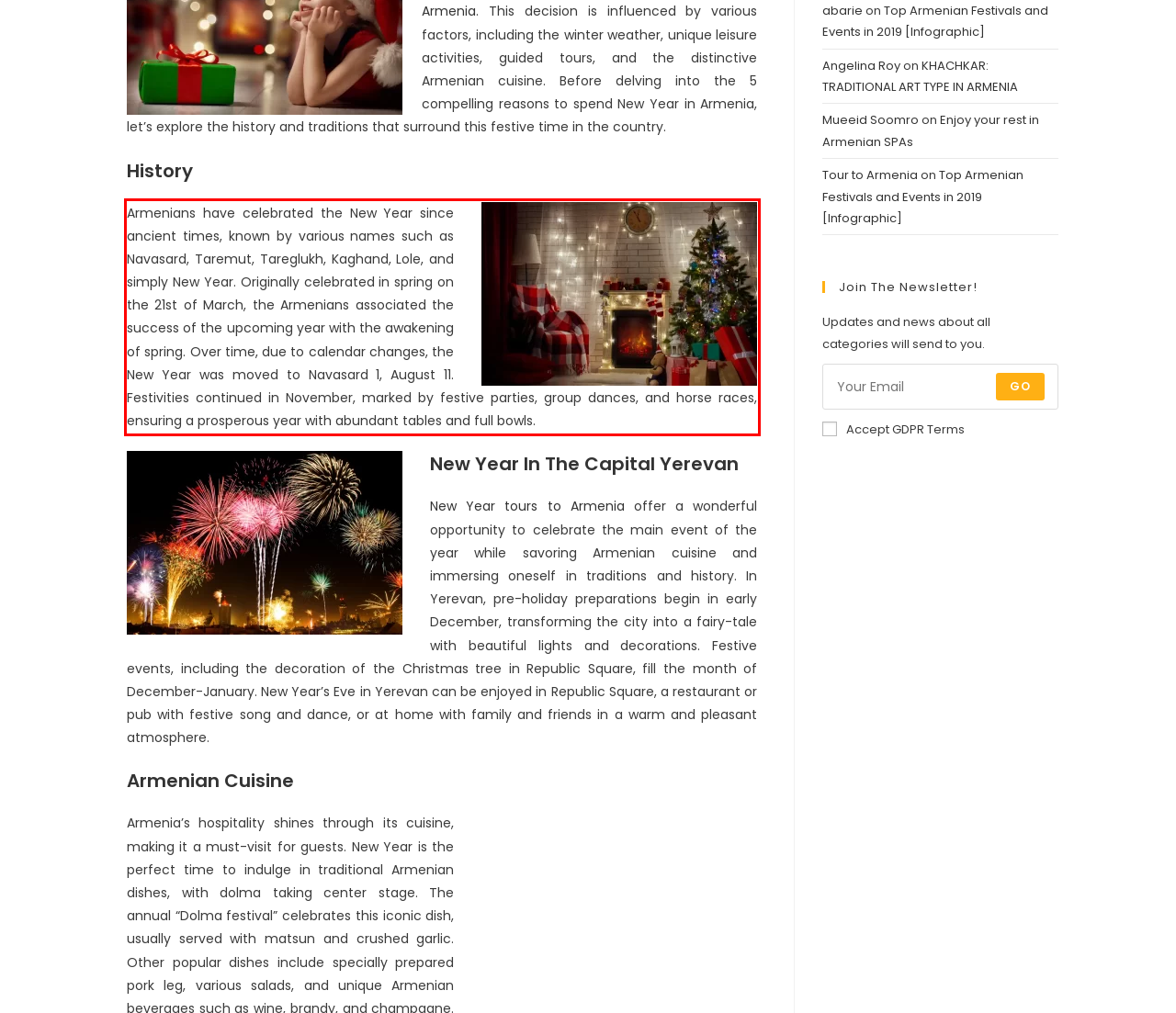Given a screenshot of a webpage with a red bounding box, please identify and retrieve the text inside the red rectangle.

Armenians have celebrated the New Year since ancient times, known by various names such as Navasard, Taremut, Tareglukh, Kaghand, Lole, and simply New Year. Originally celebrated in spring on the 21st of March, the Armenians associated the success of the upcoming year with the awakening of spring. Over time, due to calendar changes, the New Year was moved to Navasard 1, August 11. Festivities continued in November, marked by festive parties, group dances, and horse races, ensuring a prosperous year with abundant tables and full bowls.